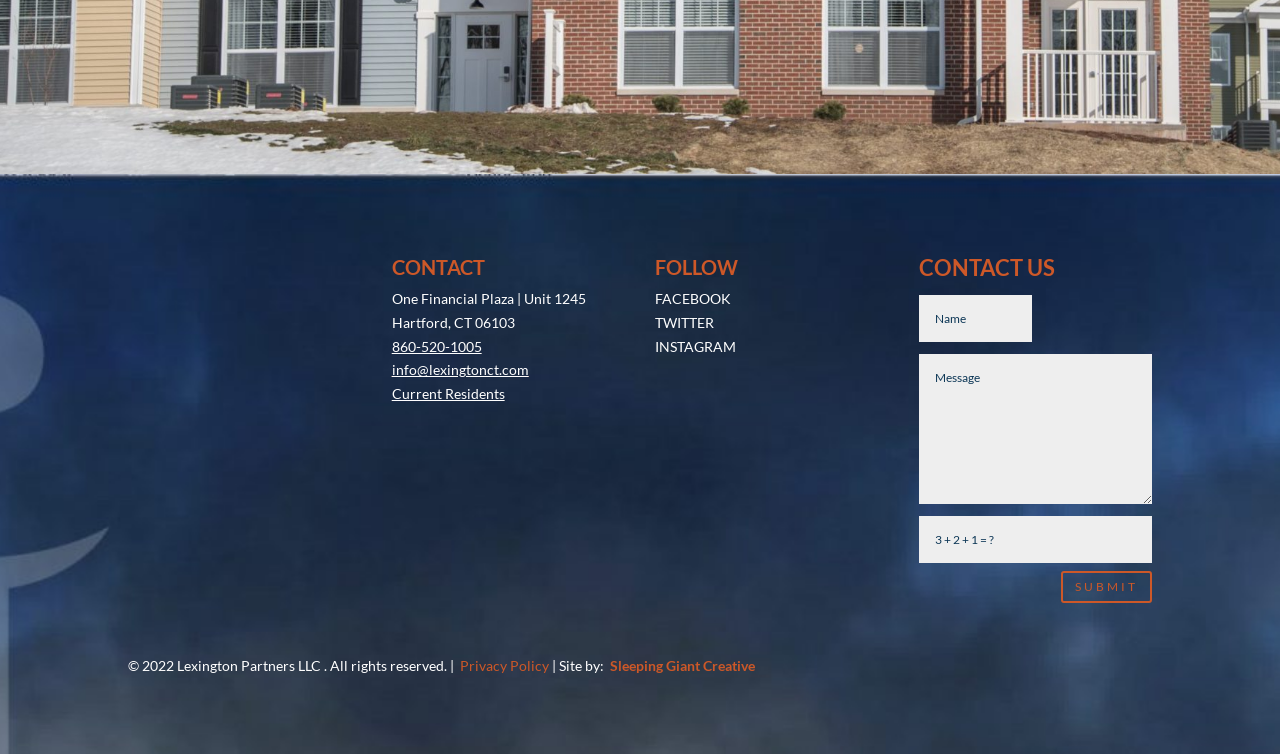Respond with a single word or phrase:
What is the name of the company that designed the website?

Sleeping Giant Creative